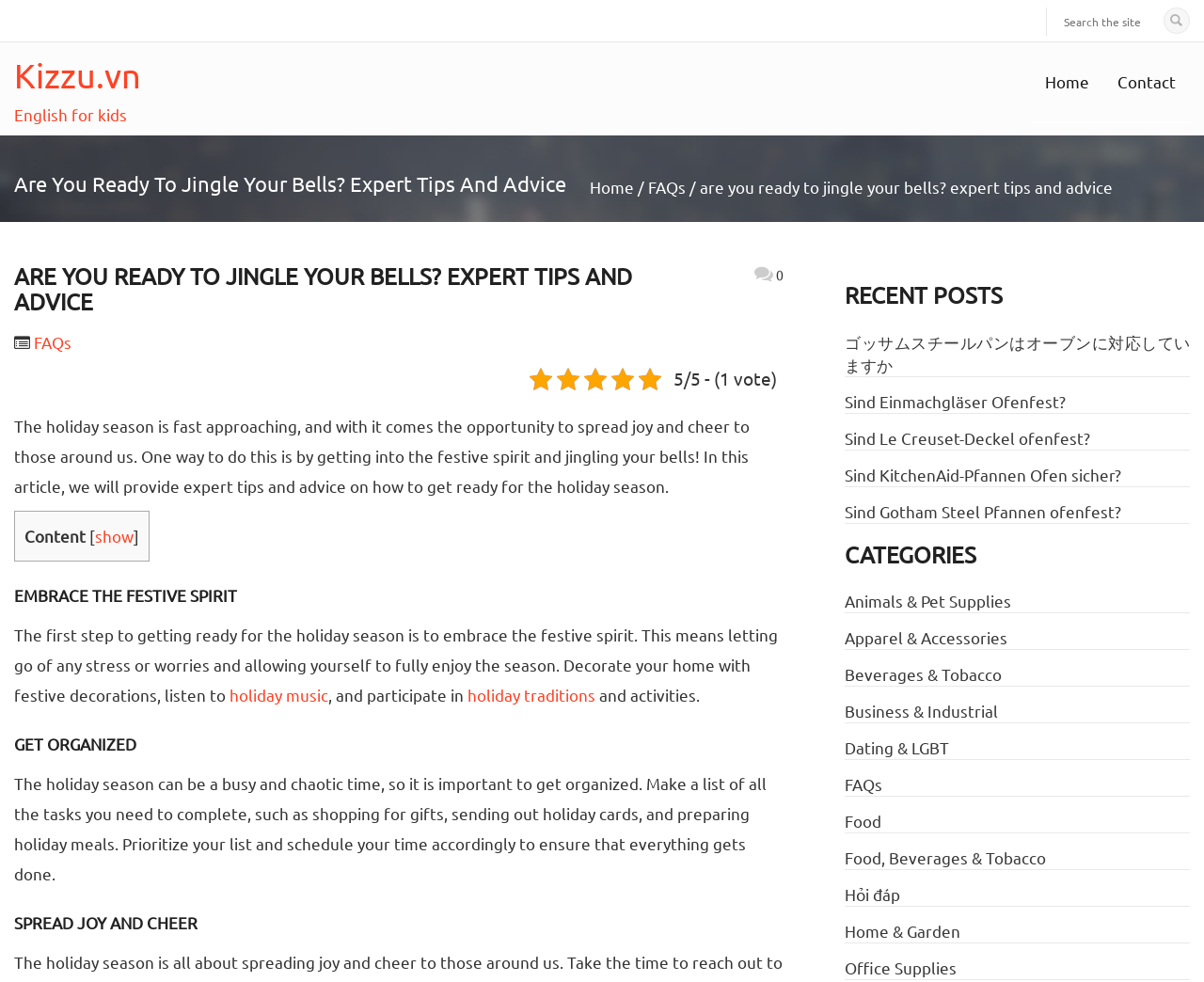What is the purpose of making a list of tasks during the holiday season? Based on the image, give a response in one word or a short phrase.

To get organized